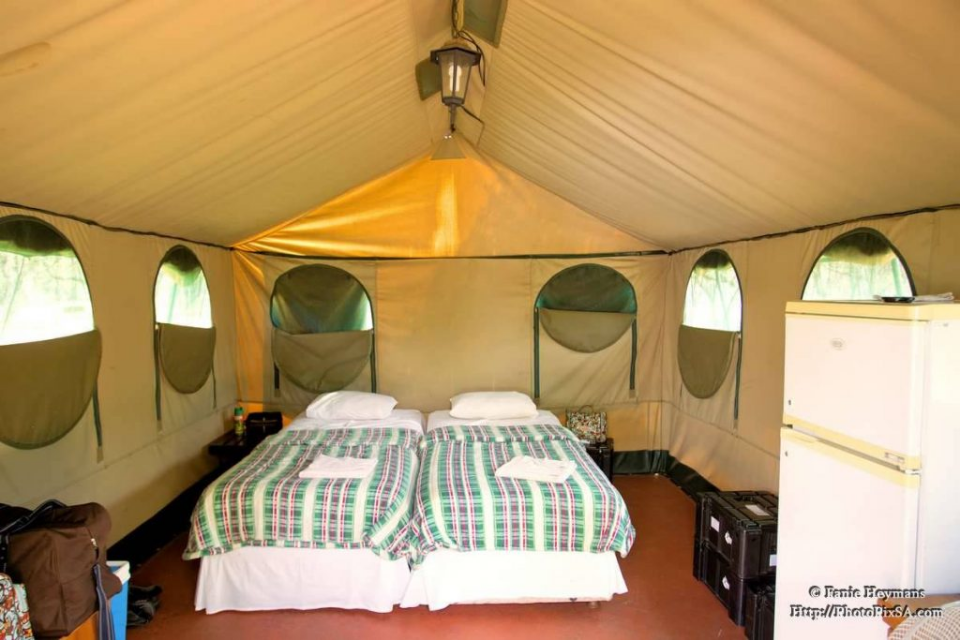What is the name of the rest camp where this accommodation is located?
Please answer the question with a detailed and comprehensive explanation.

The caption states that this accommodation option is part of the Manyane rest camp, which is designed to offer comfort while allowing guests to immerse themselves in the stunning natural environment of the park.